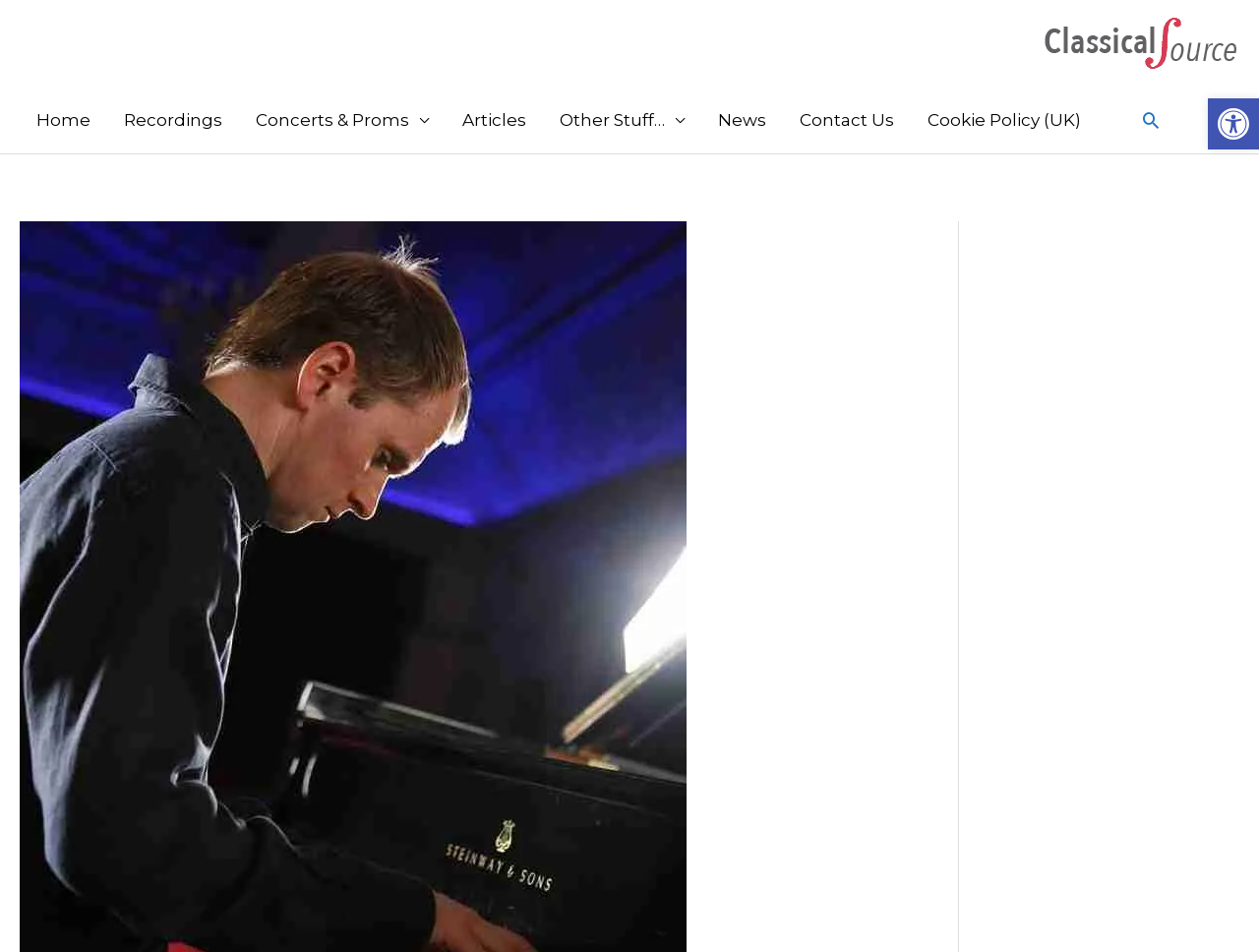Find the bounding box coordinates of the area to click in order to follow the instruction: "Search for something".

[0.905, 0.115, 0.922, 0.137]